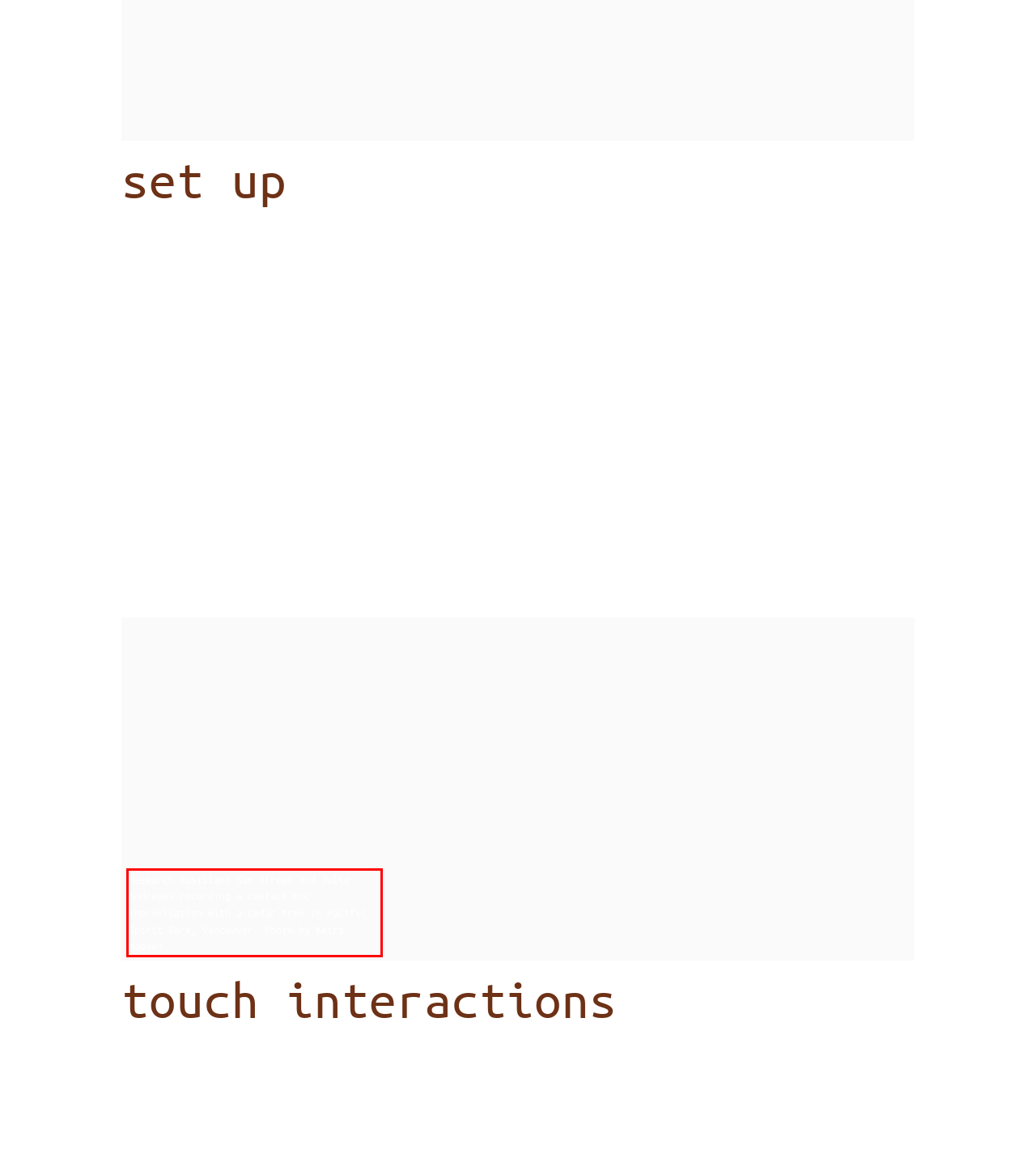Given a screenshot of a webpage containing a red rectangle bounding box, extract and provide the text content found within the red bounding box.

Research assistant Sam Street and Julie Andreyev recording a contact mic improvisation with a cedar tree in Pacific Spirit Park, Vancouver. Photo by Keira Madsen.